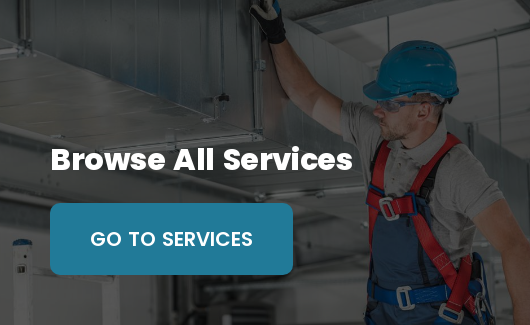What is the purpose of the overlay text?
By examining the image, provide a one-word or phrase answer.

to encourage viewers to browse services